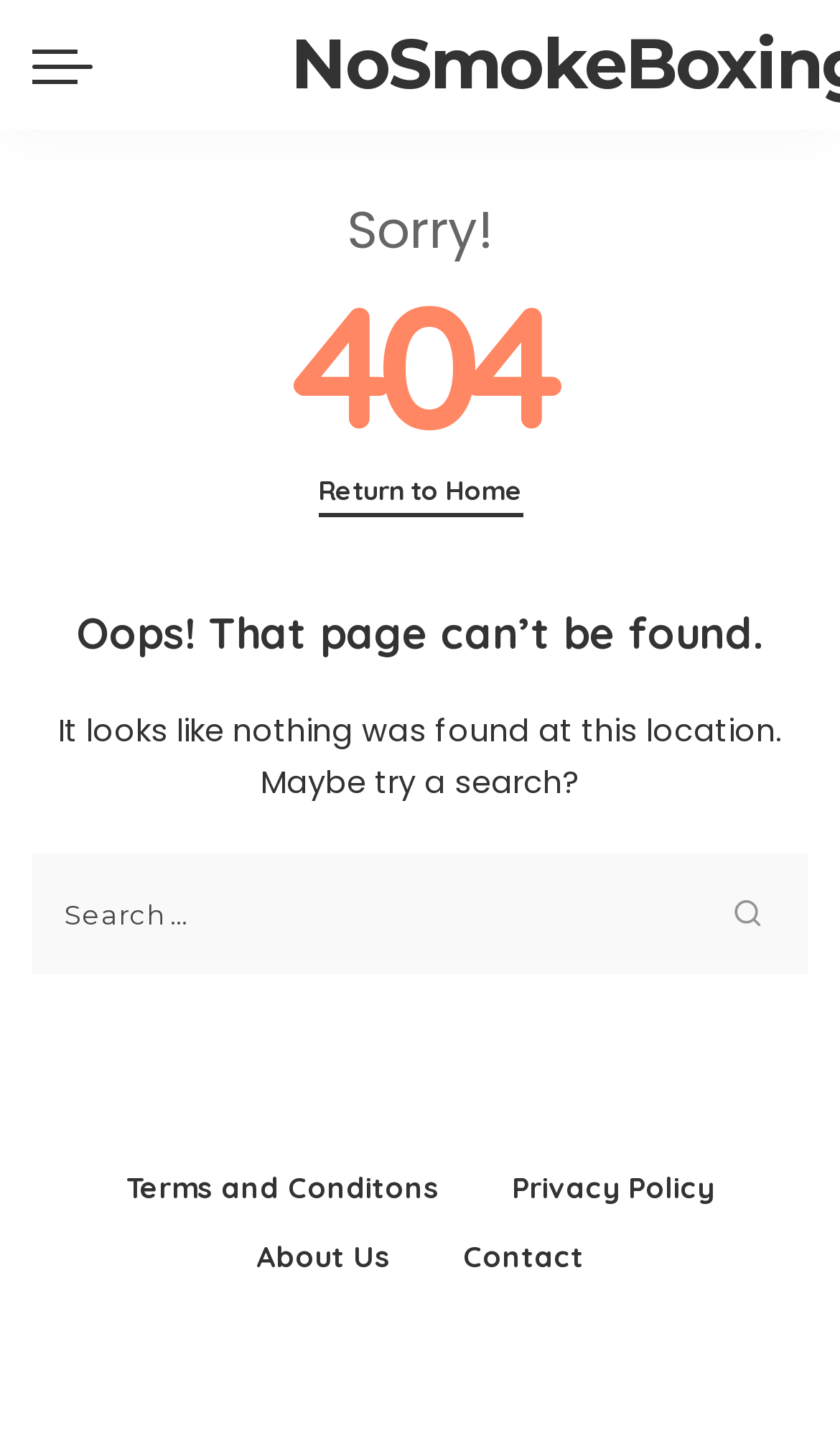How many links are available in the footer section?
Answer with a single word or phrase, using the screenshot for reference.

4